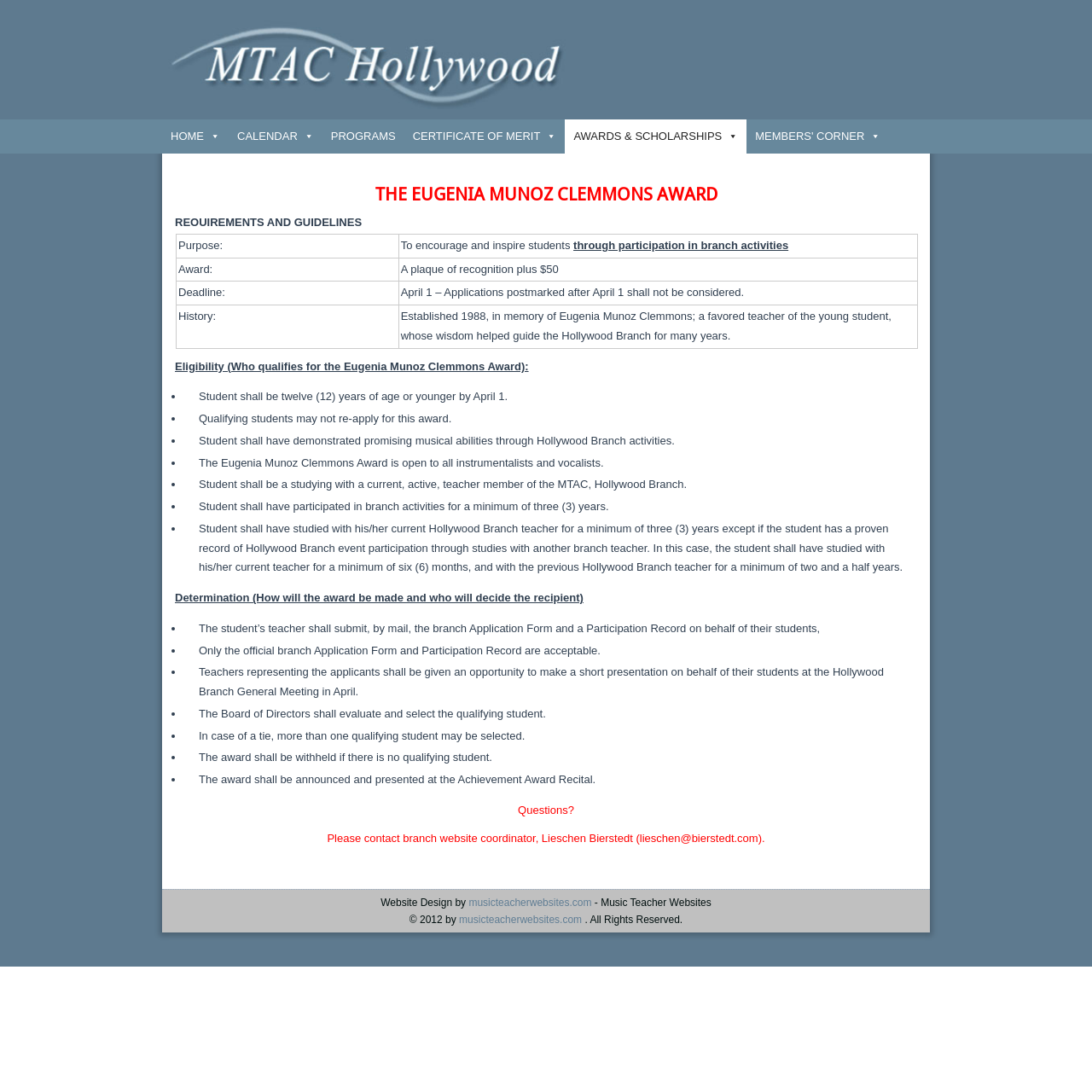Identify the bounding box coordinates of the region that should be clicked to execute the following instruction: "Contact branch website coordinator".

[0.3, 0.761, 0.7, 0.773]